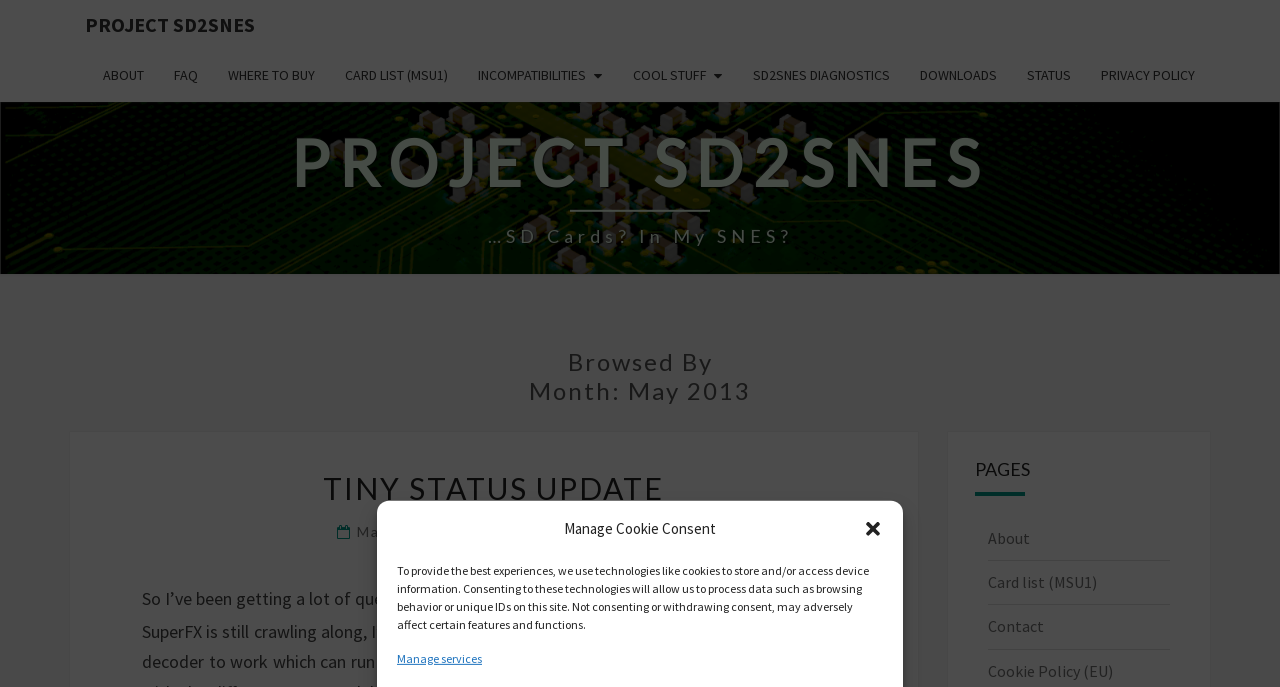What is the date of the status update?
Please give a detailed and elaborate answer to the question.

The date of the status update can be found in the link 'May 6, 2013' which is part of the heading ' May 6, 2013  Ikari  Comments 36 Comments'.